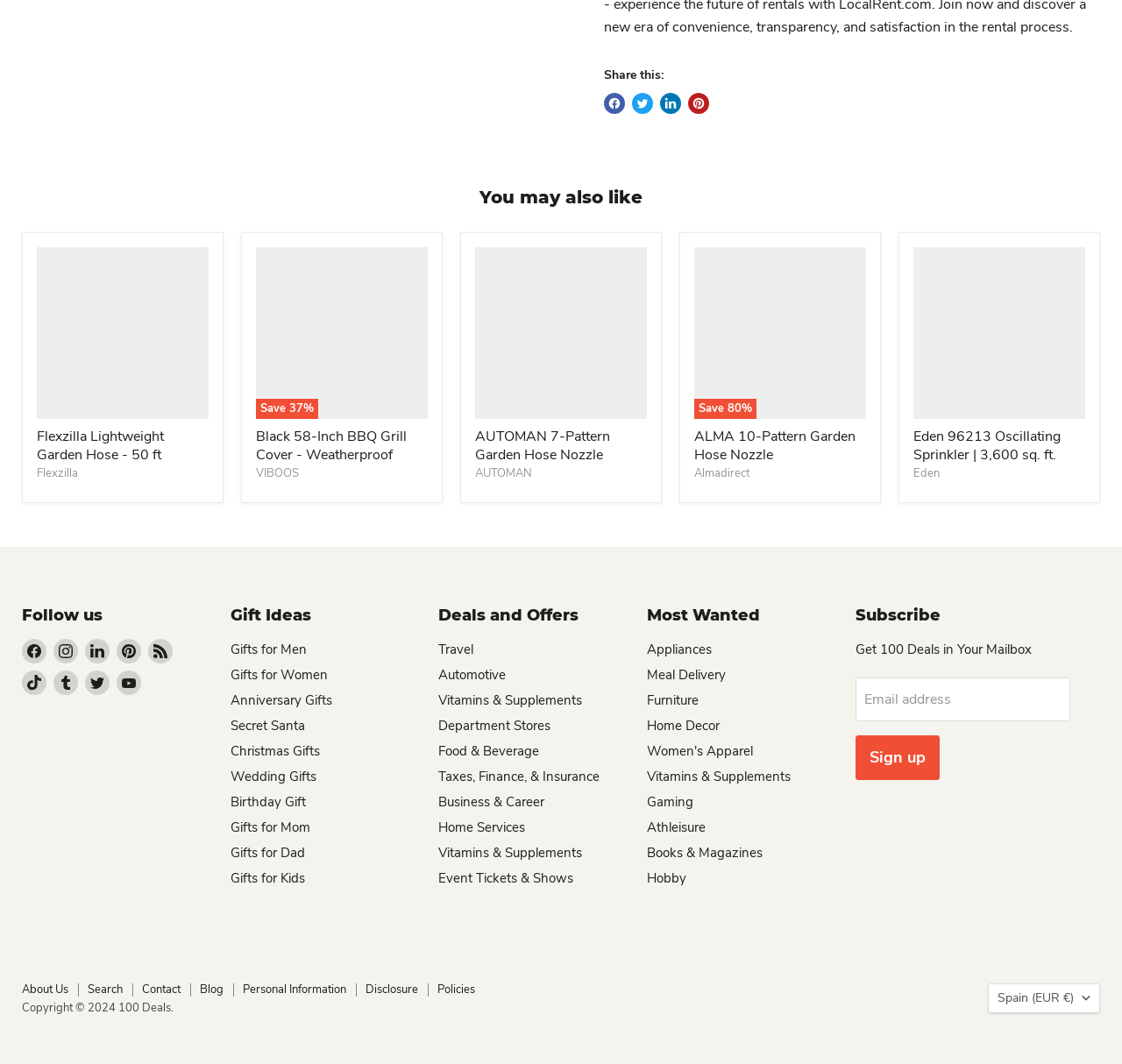What is the discount percentage for the Black 58-Inch BBQ Grill Cover?
Please utilize the information in the image to give a detailed response to the question.

I found the discount information for the Black 58-Inch BBQ Grill Cover, which is listed as 'Save 37%'.